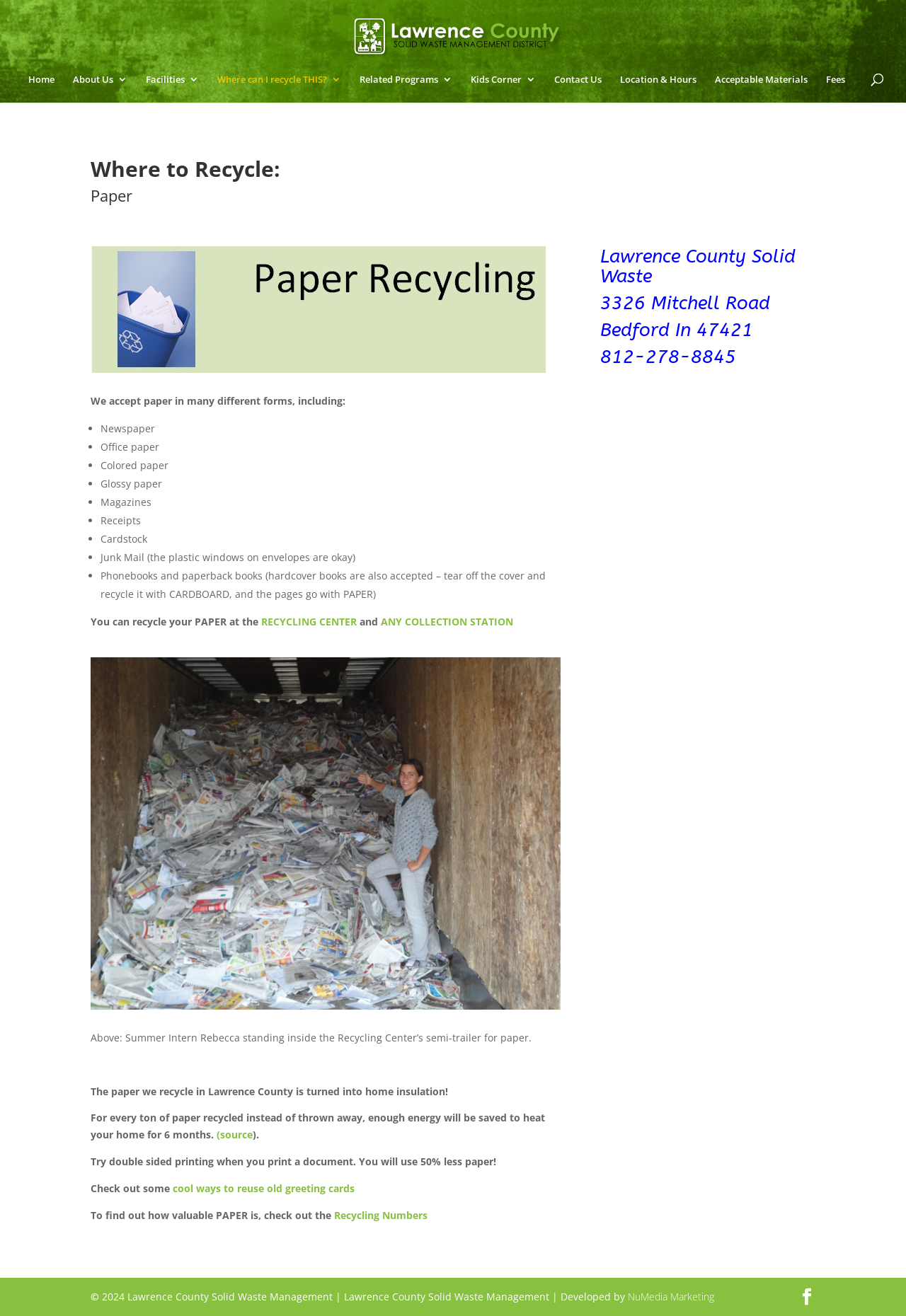Provide the bounding box coordinates of the HTML element this sentence describes: "Facebook". The bounding box coordinates consist of four float numbers between 0 and 1, i.e., [left, top, right, bottom].

[0.881, 0.979, 0.9, 0.992]